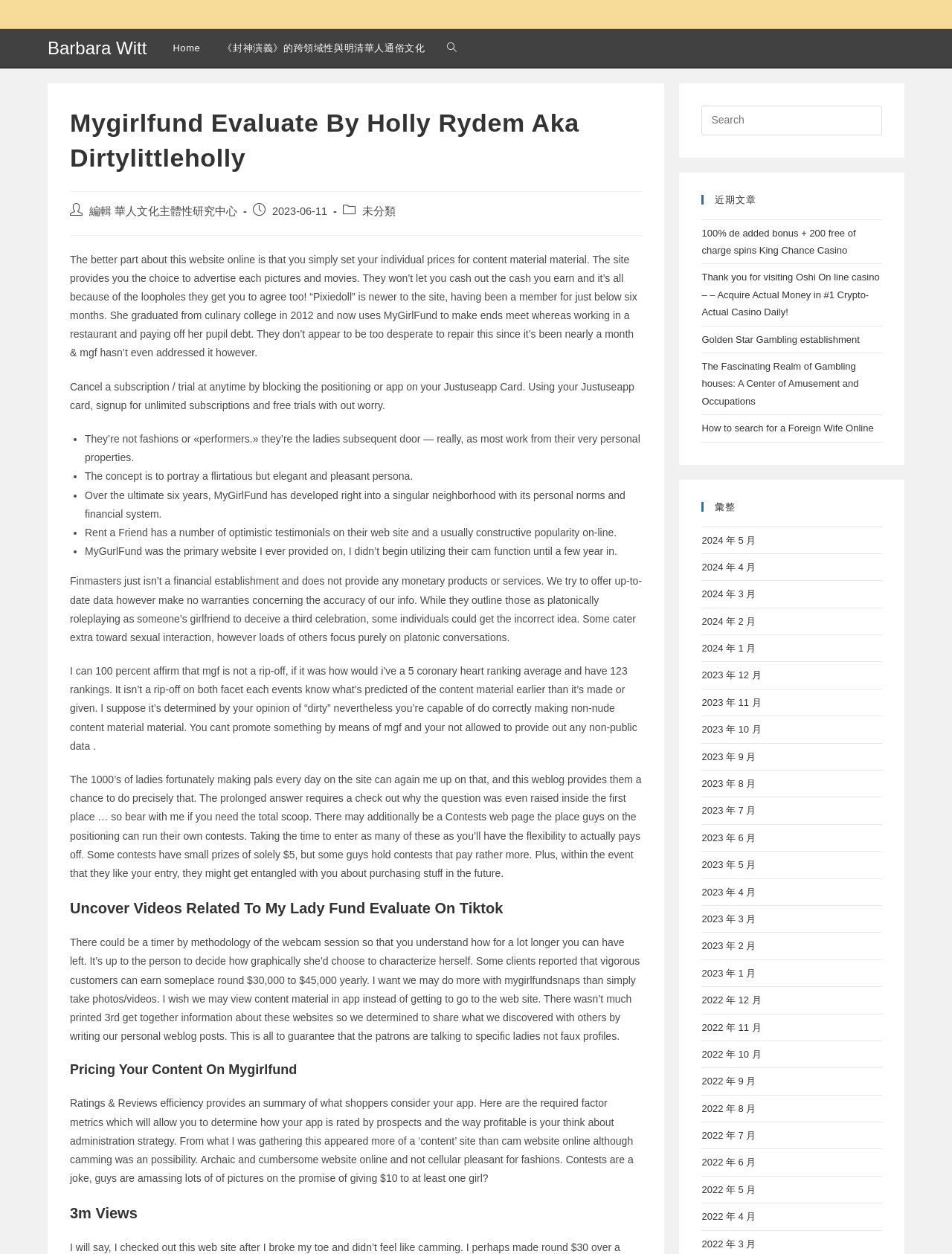What is the date of the post?
Analyze the screenshot and provide a detailed answer to the question.

The date of the post is mentioned in the section 'Post published:' with the value '2023-06-11'.